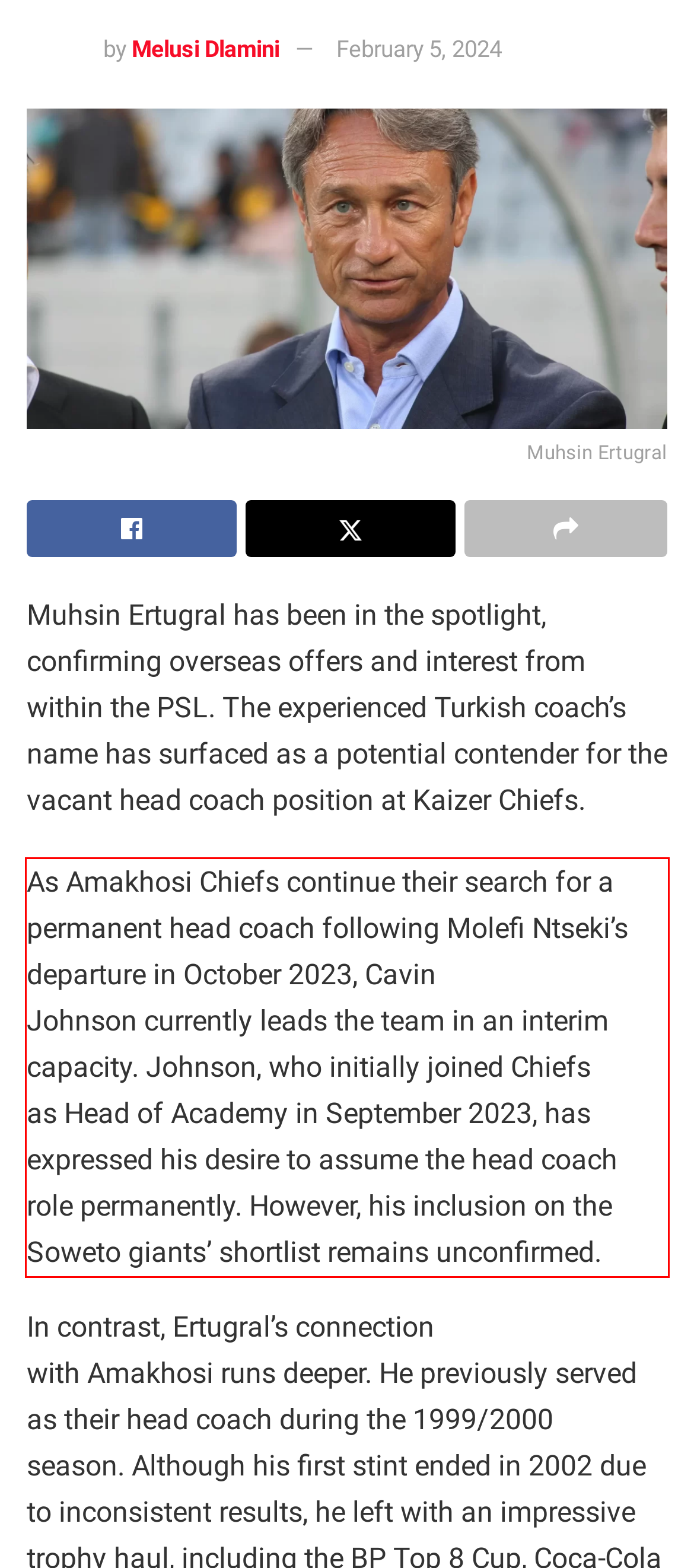Examine the screenshot of the webpage, locate the red bounding box, and generate the text contained within it.

As Amakhosi Chiefs continue their search for a permanent head coach following Molefi Ntseki’s departure in October 2023, Cavin Johnson currently leads the team in an interim capacity. Johnson, who initially joined Chiefs as Head of Academy in September 2023, has expressed his desire to assume the head coach role permanently. However, his inclusion on the Soweto giants’ shortlist remains unconfirmed.